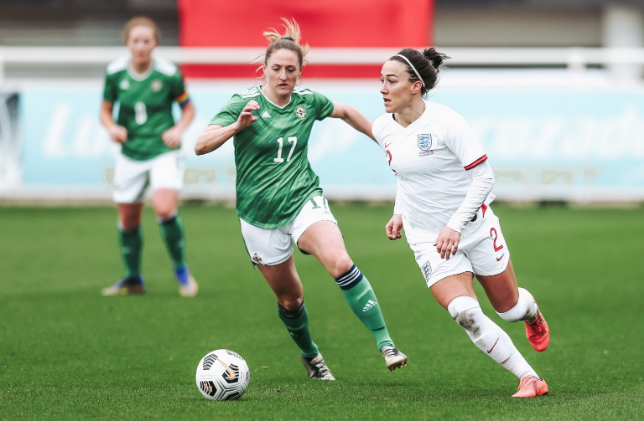What is the significance of this friendly match?
Based on the visual details in the image, please answer the question thoroughly.

According to the caption, this friendly match is significant because it allows teams to explore their playing styles and chemistry ahead of future competitions, which implies that the match serves as a preparatory event for the teams to develop and refine their strategies.